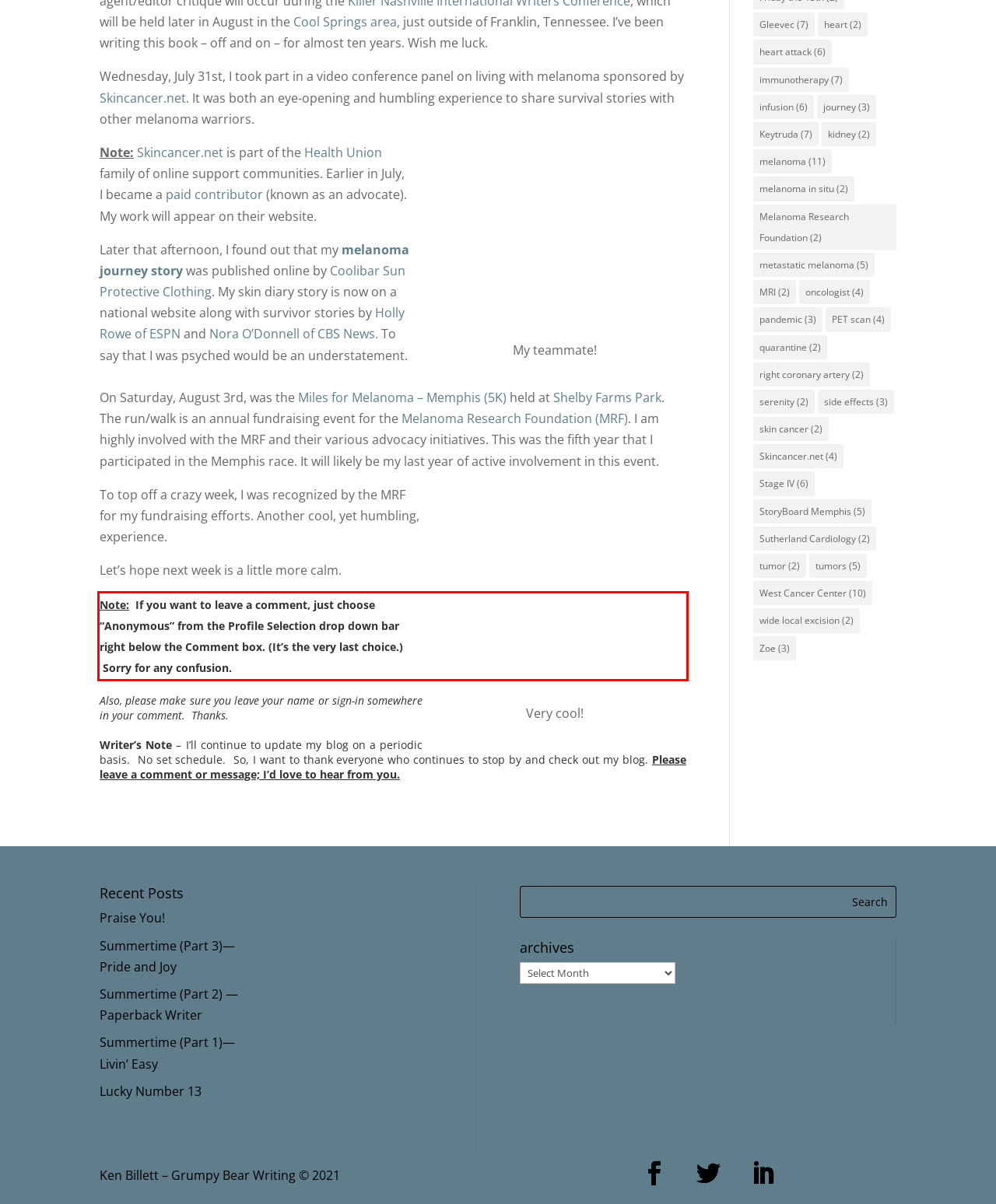By examining the provided screenshot of a webpage, recognize the text within the red bounding box and generate its text content.

Note: If you want to leave a comment, just choose “Anonymous” from the Profile Selection drop down bar right below the Comment box. (It’s the very last choice.) Sorry for any confusion.